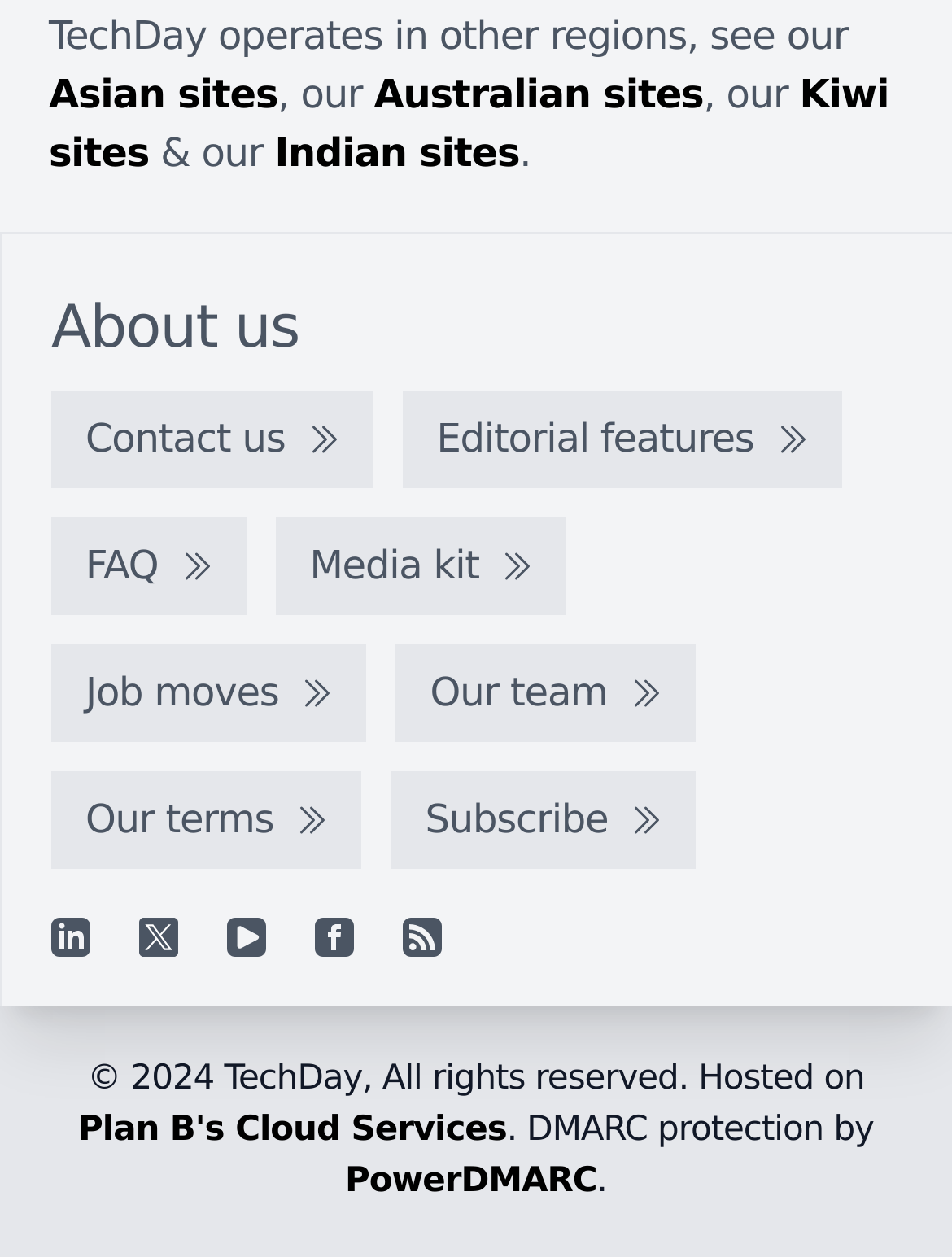Please answer the following question using a single word or phrase: What is the name of the company hosting TechDay?

Plan B's Cloud Services